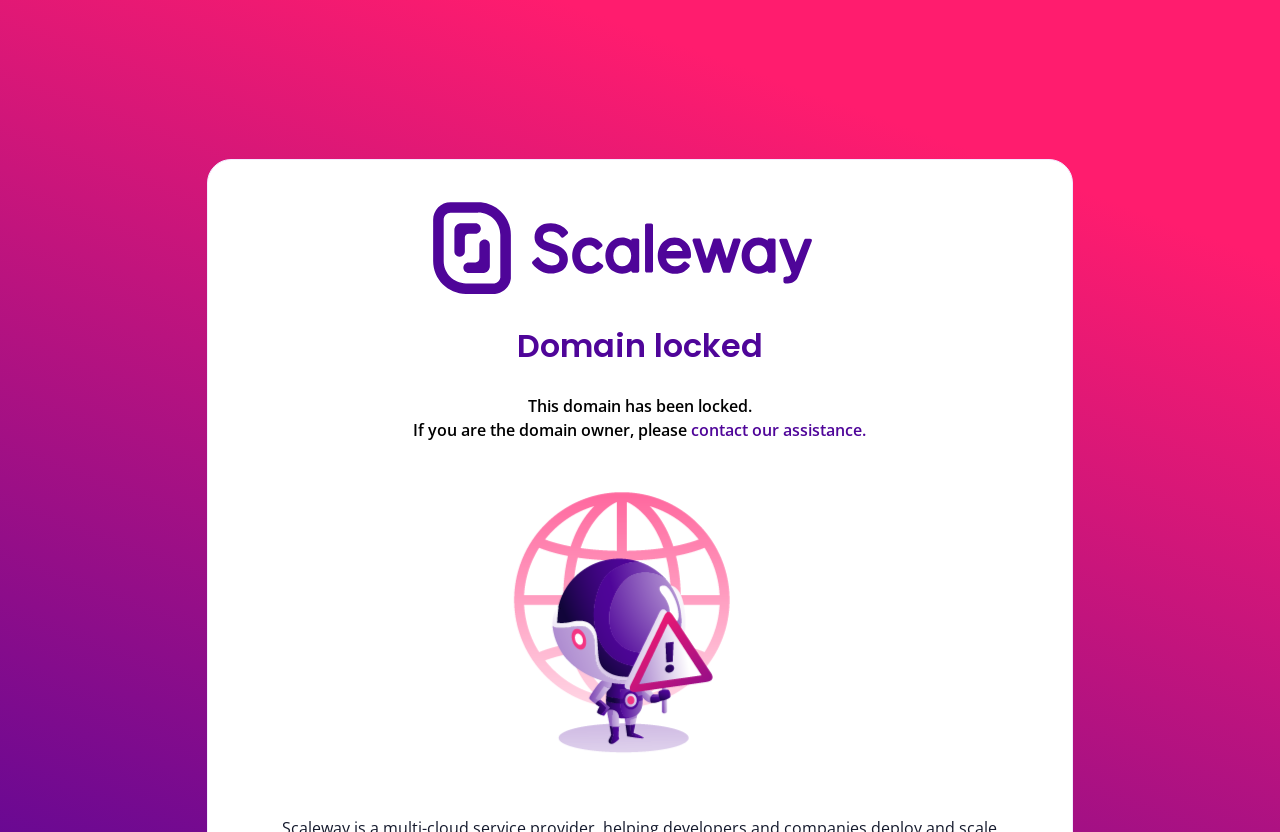Give a detailed overview of the webpage's appearance and contents.

The webpage is titled "Domain locked - Scaleway" and appears to be a notification page. At the top, there is a link with an accompanying image to the left, which is likely a logo or icon. Below this, a prominent heading reads "Domain locked". 

Underneath the heading, a paragraph of text explains that "This domain has been locked." and provides further instructions, stating "If you are the domain owner, please" followed by a link to "contact our assistance." This link is positioned to the right of the instructional text. 

At the bottom of the page, there is a large image that spans almost the entire width of the page.